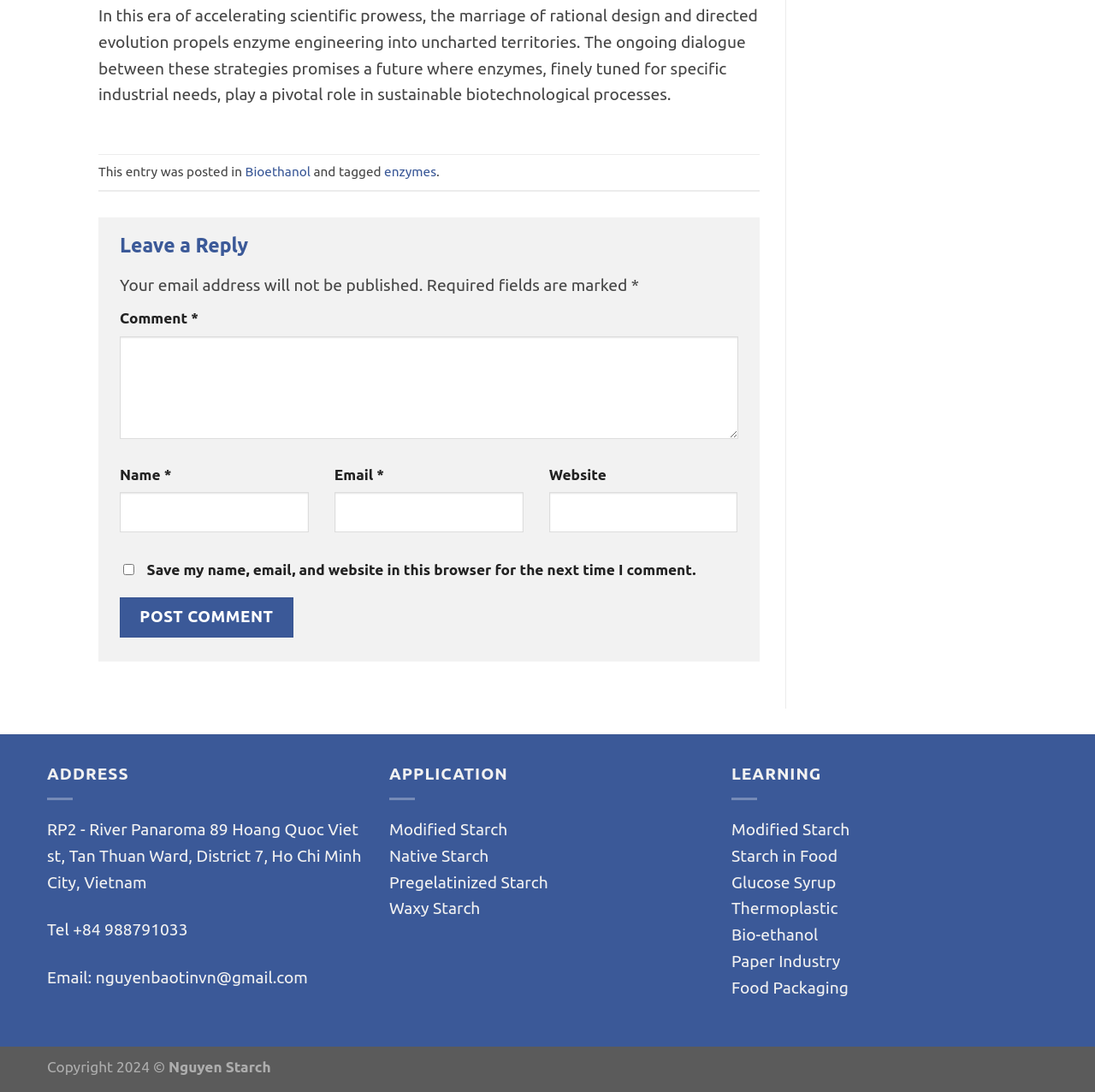Provide the bounding box coordinates for the UI element described in this sentence: "name="submit" value="Post Comment"". The coordinates should be four float values between 0 and 1, i.e., [left, top, right, bottom].

[0.109, 0.547, 0.268, 0.584]